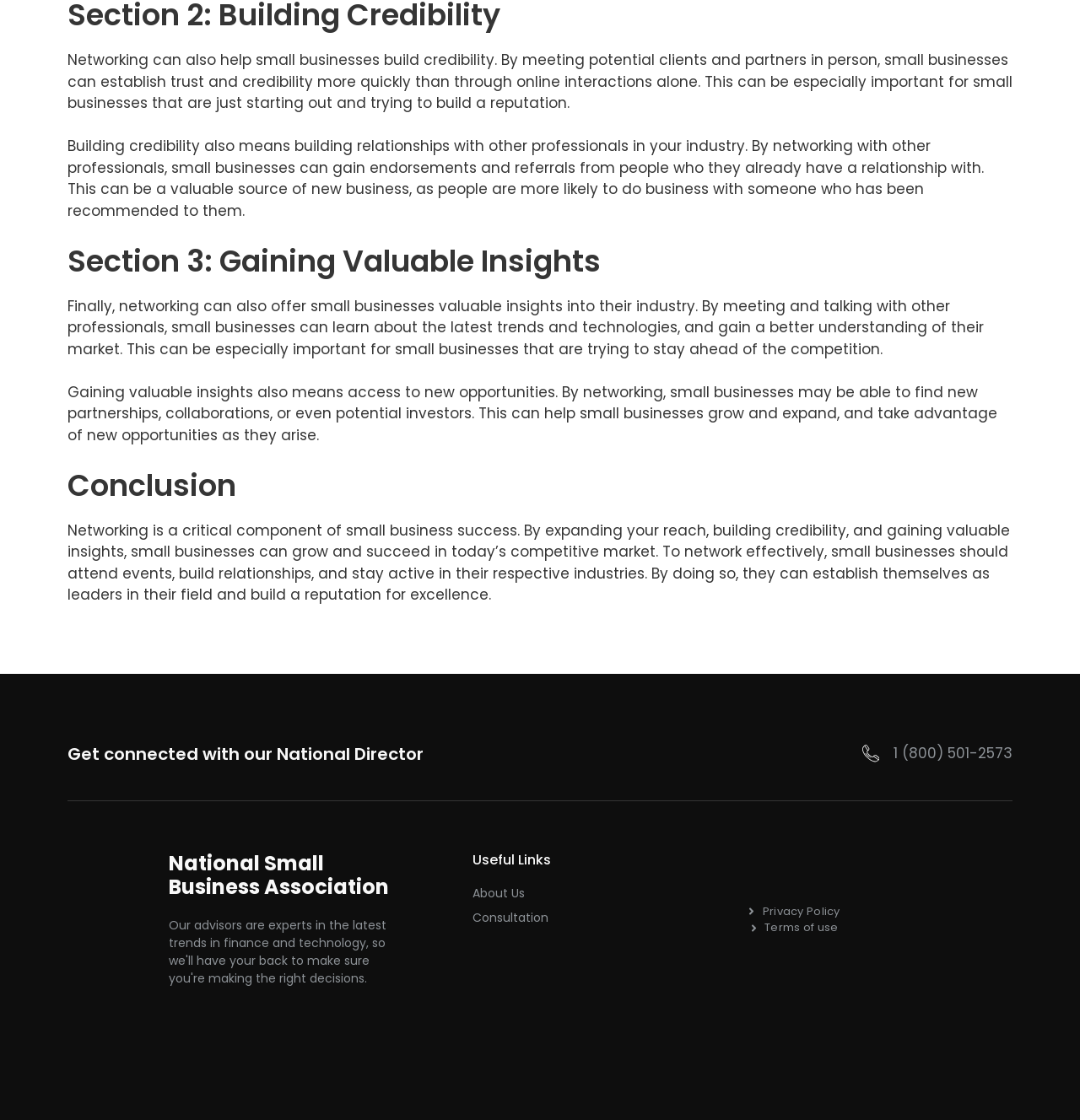Provide the bounding box coordinates of the UI element that matches the description: "Get Directions".

None